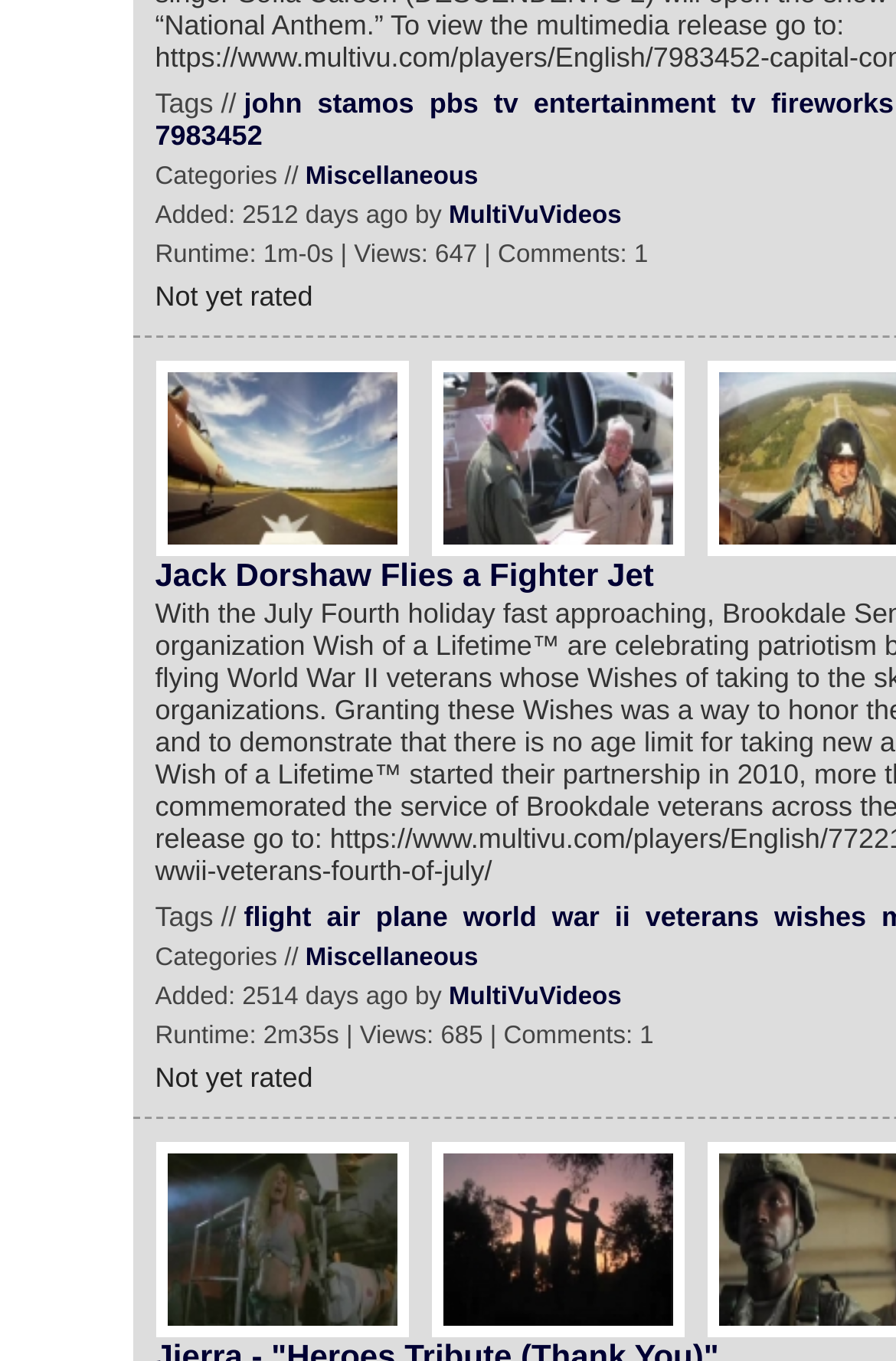Provide a one-word or one-phrase answer to the question:
What is the runtime of the second video?

2m35s